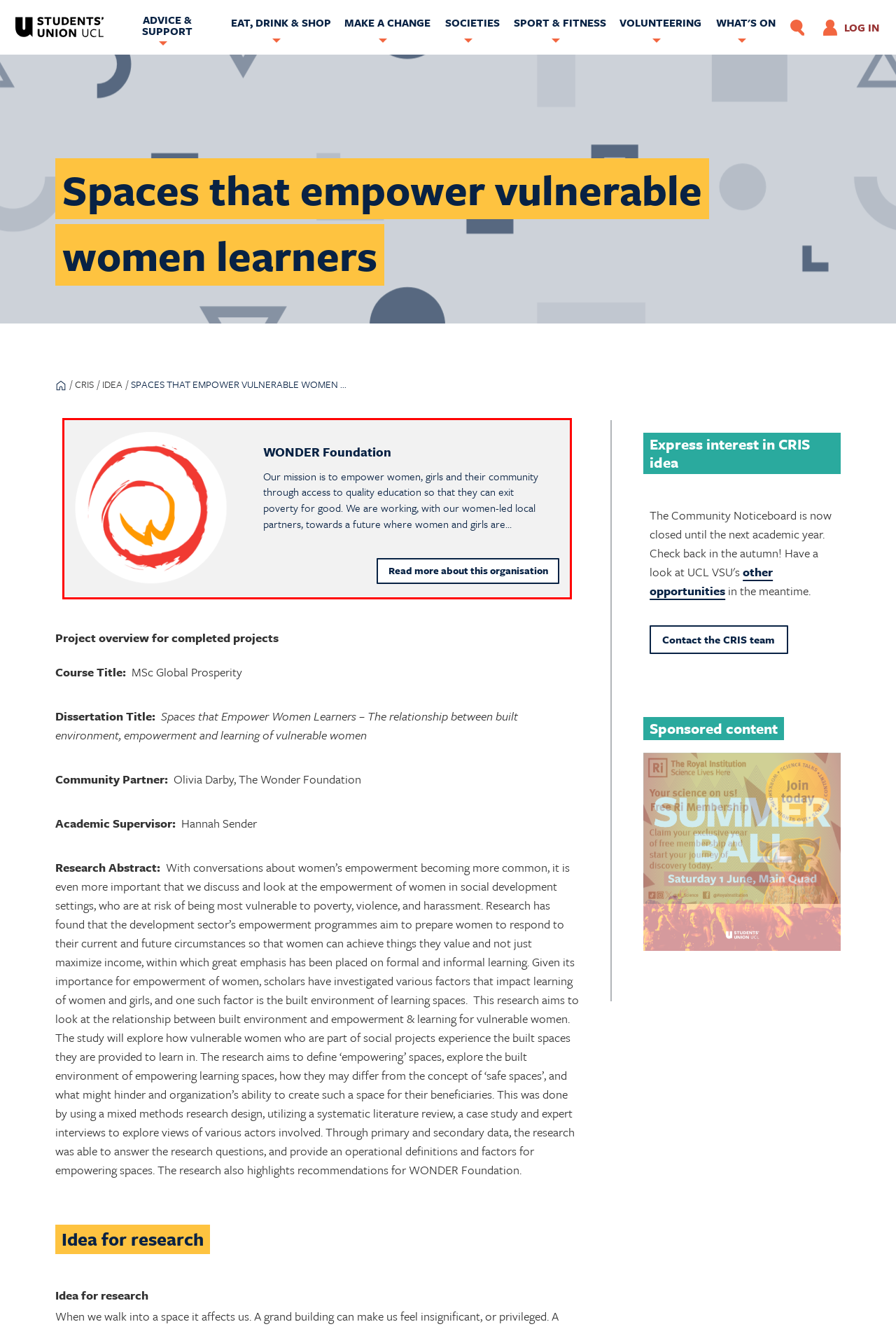You are provided with a screenshot of a webpage where a red rectangle bounding box surrounds an element. Choose the description that best matches the new webpage after clicking the element in the red bounding box. Here are the choices:
A. JobShop | Students Union UCL
B. Health & Safety at Students' Union UCL | Students Union UCL
C. WONDER Foundation | Students Union UCL
D. Advertise with Us | Students Union UCL
E. Data protection and privacy policy | Students Union UCL
F. About us | Students Union UCL
G. Log in | Students Union UCL
H. Volunteering | Students Union UCL

C